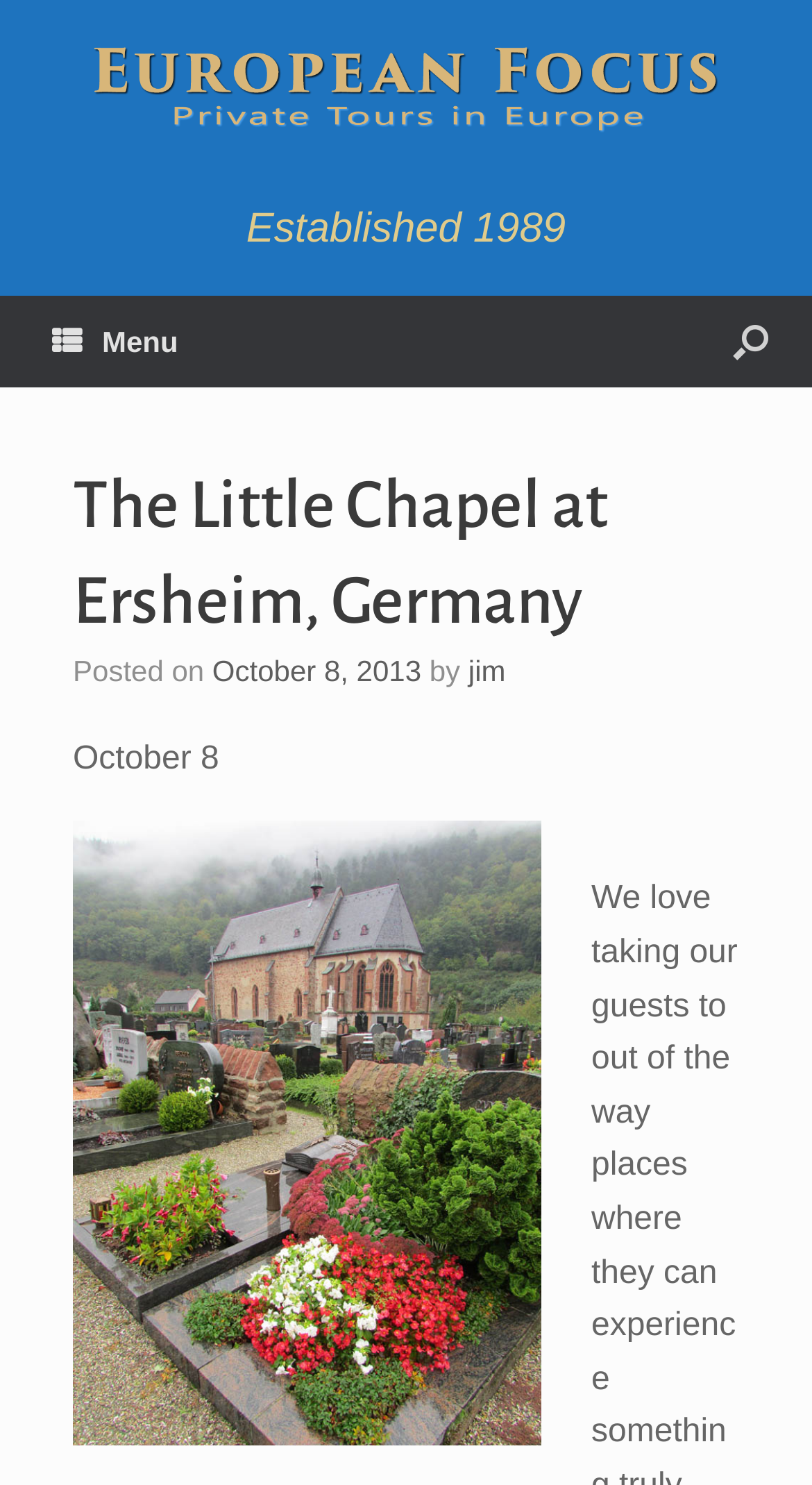Provide the bounding box coordinates of the HTML element this sentence describes: "October 8, 2013".

[0.261, 0.44, 0.519, 0.463]